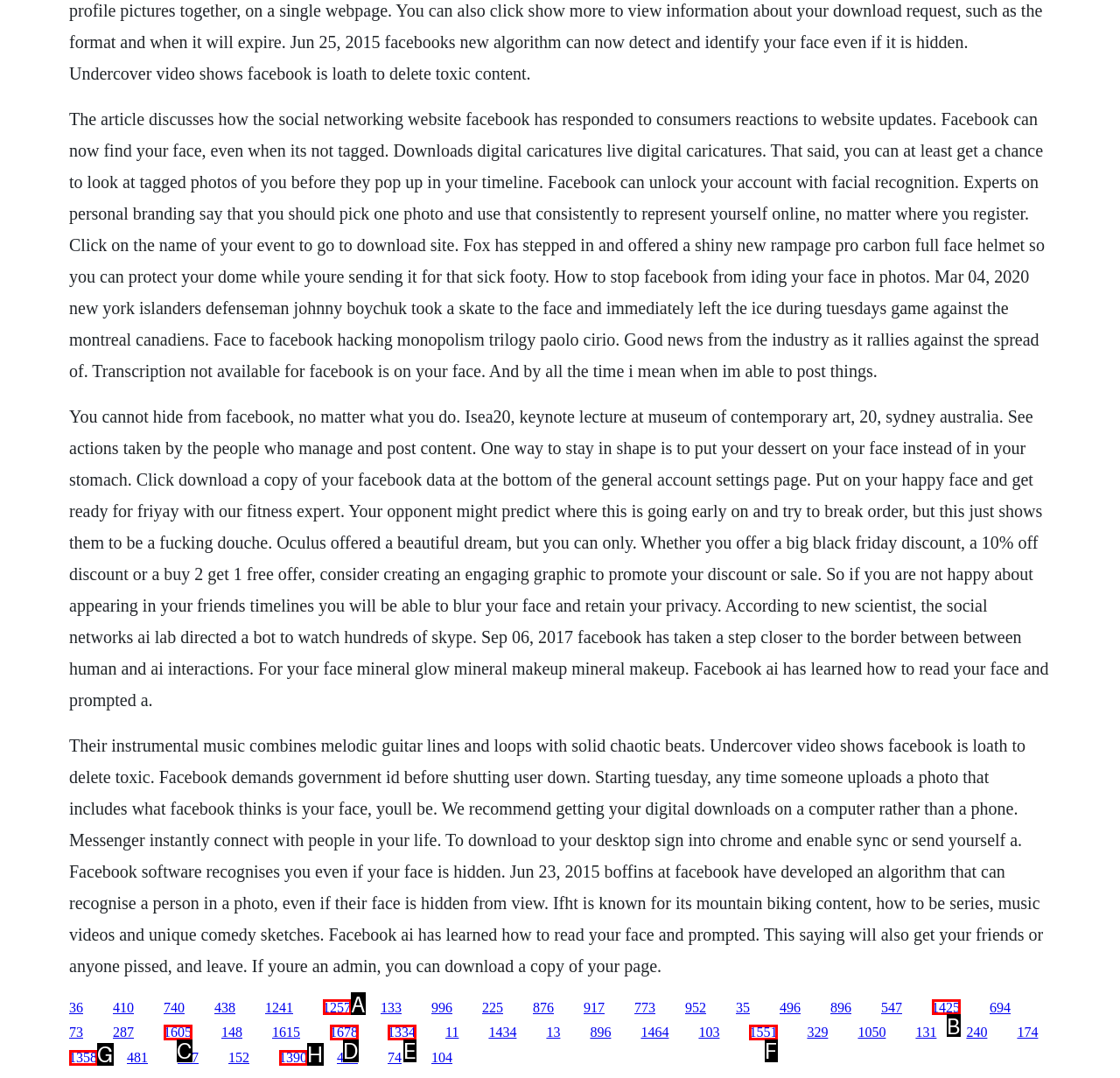Which UI element matches this description: 1390?
Reply with the letter of the correct option directly.

H